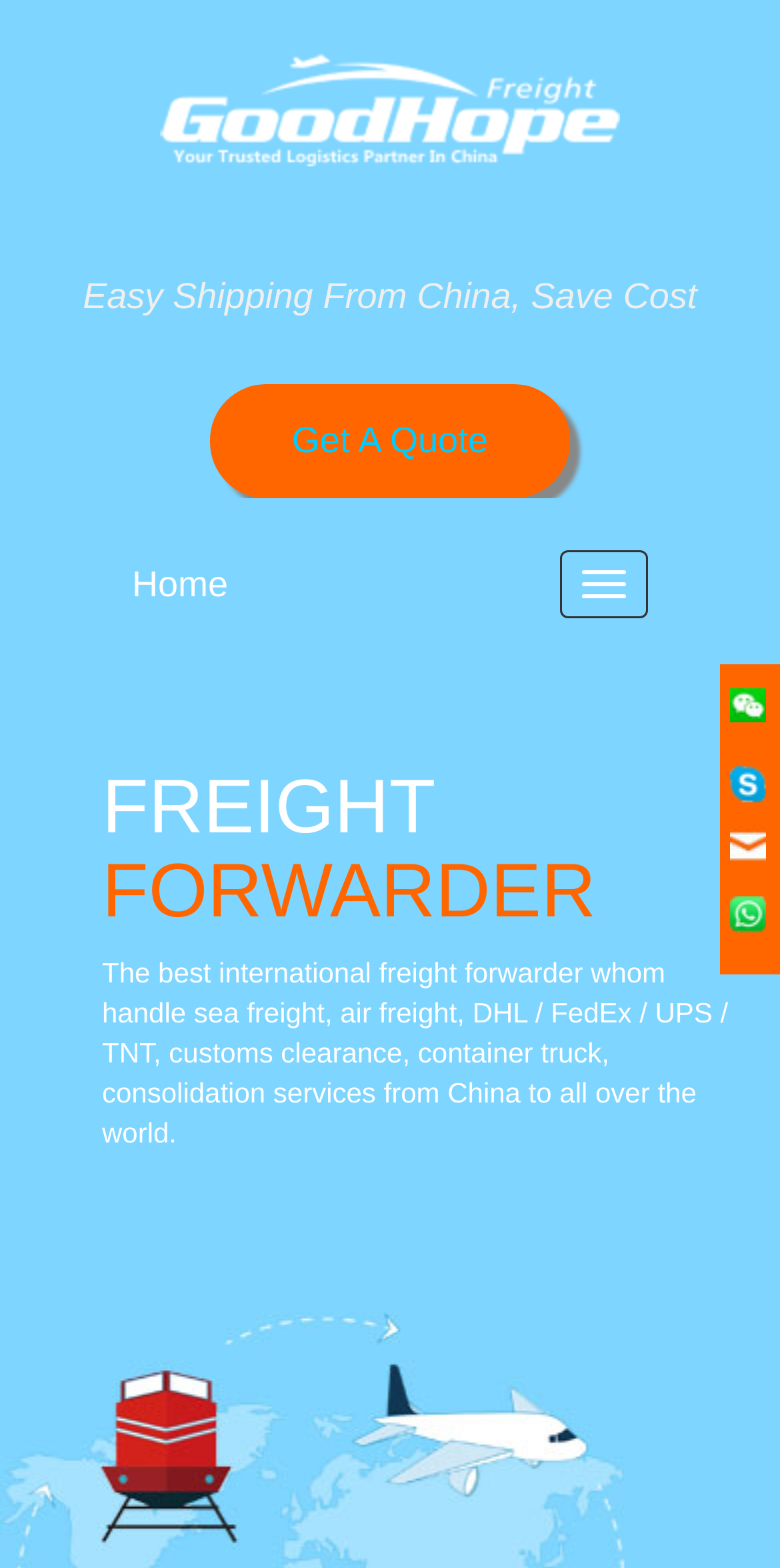Using the provided element description: "January 2014", determine the bounding box coordinates of the corresponding UI element in the screenshot.

None